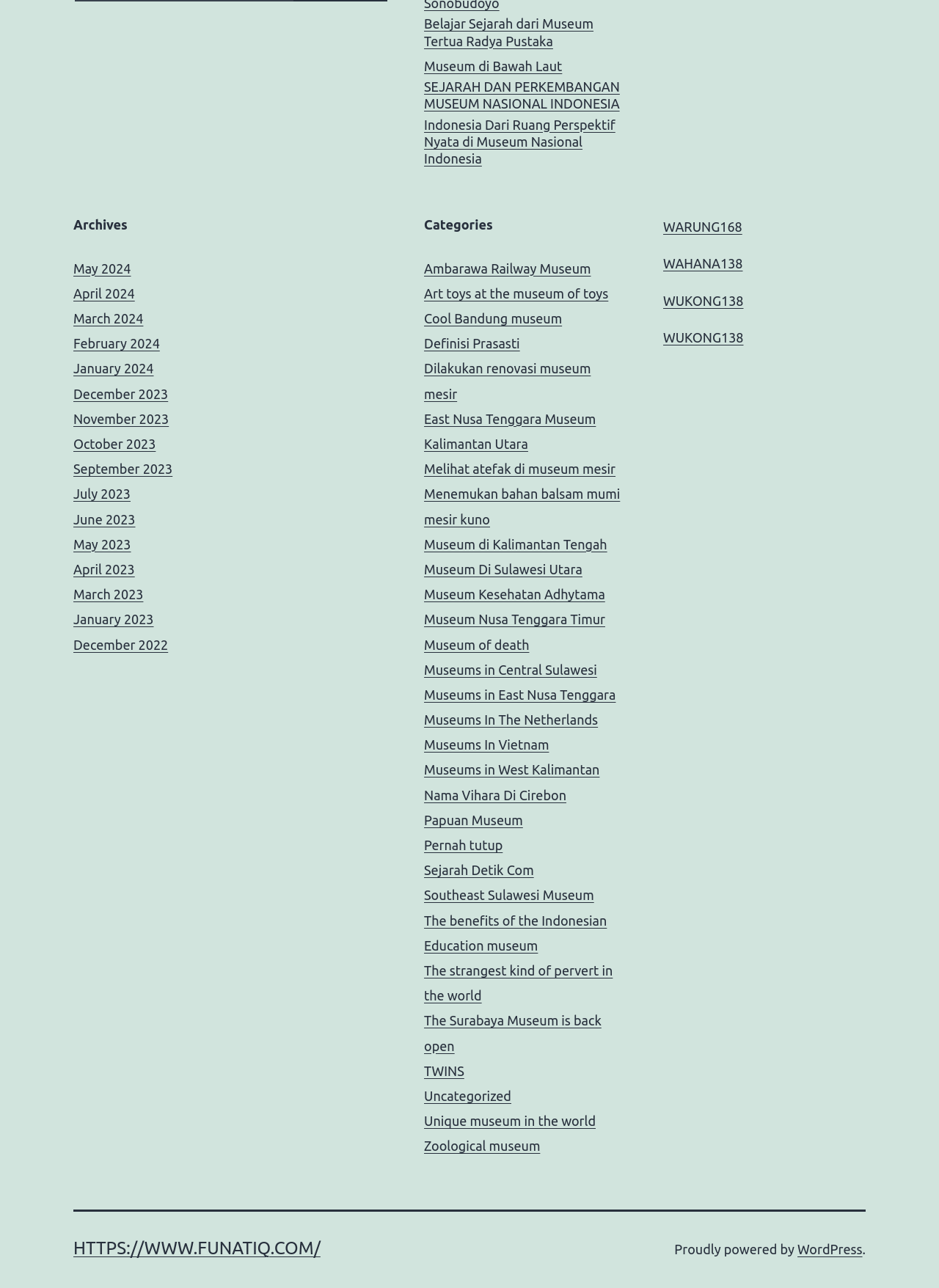Determine the bounding box coordinates of the clickable element necessary to fulfill the instruction: "Visit 'WARUNG168'". Provide the coordinates as four float numbers within the 0 to 1 range, i.e., [left, top, right, bottom].

[0.706, 0.17, 0.79, 0.181]